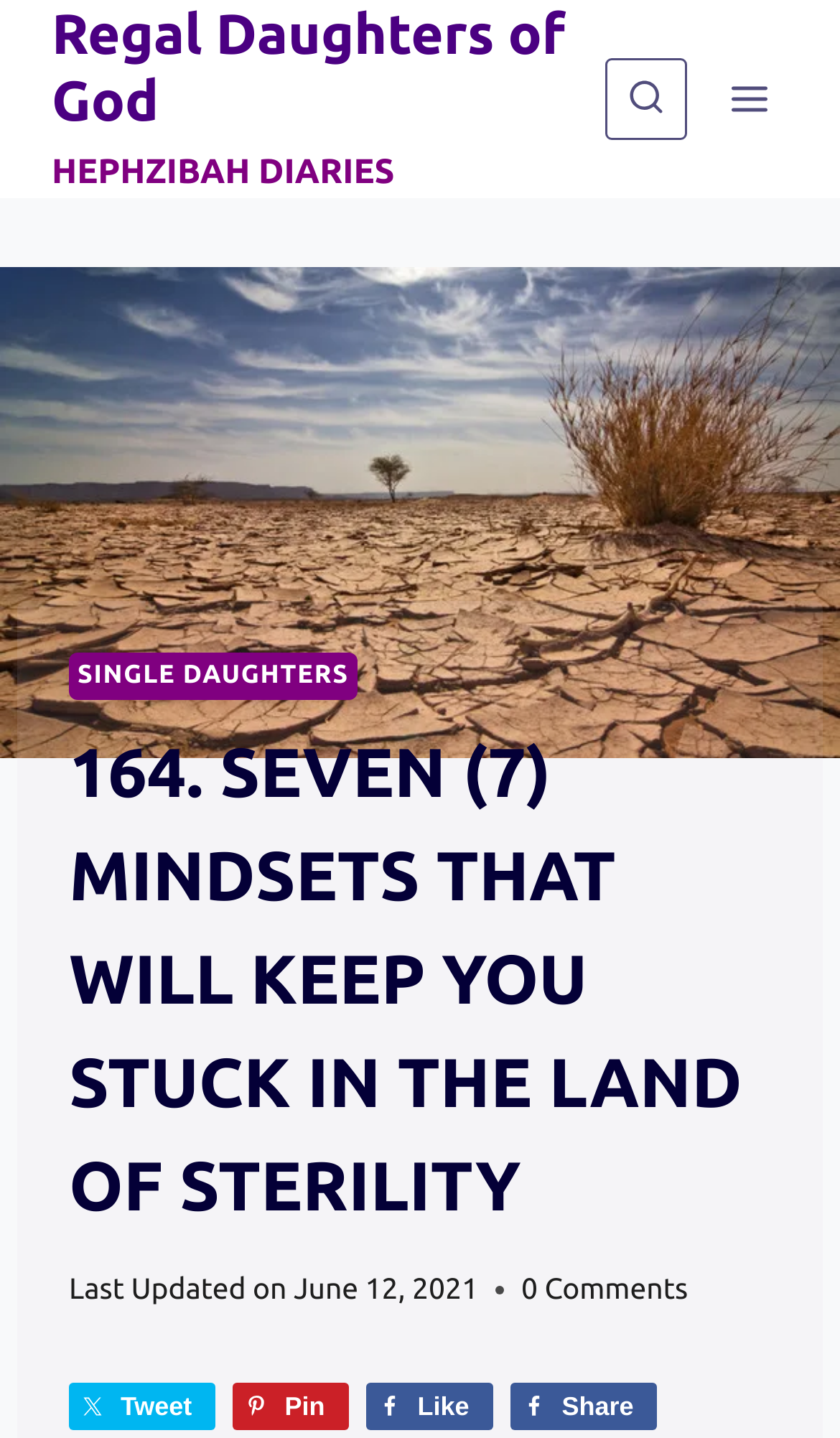From the given element description: "Search", find the bounding box for the UI element. Provide the coordinates as four float numbers between 0 and 1, in the order [left, top, right, bottom].

[0.721, 0.04, 0.819, 0.097]